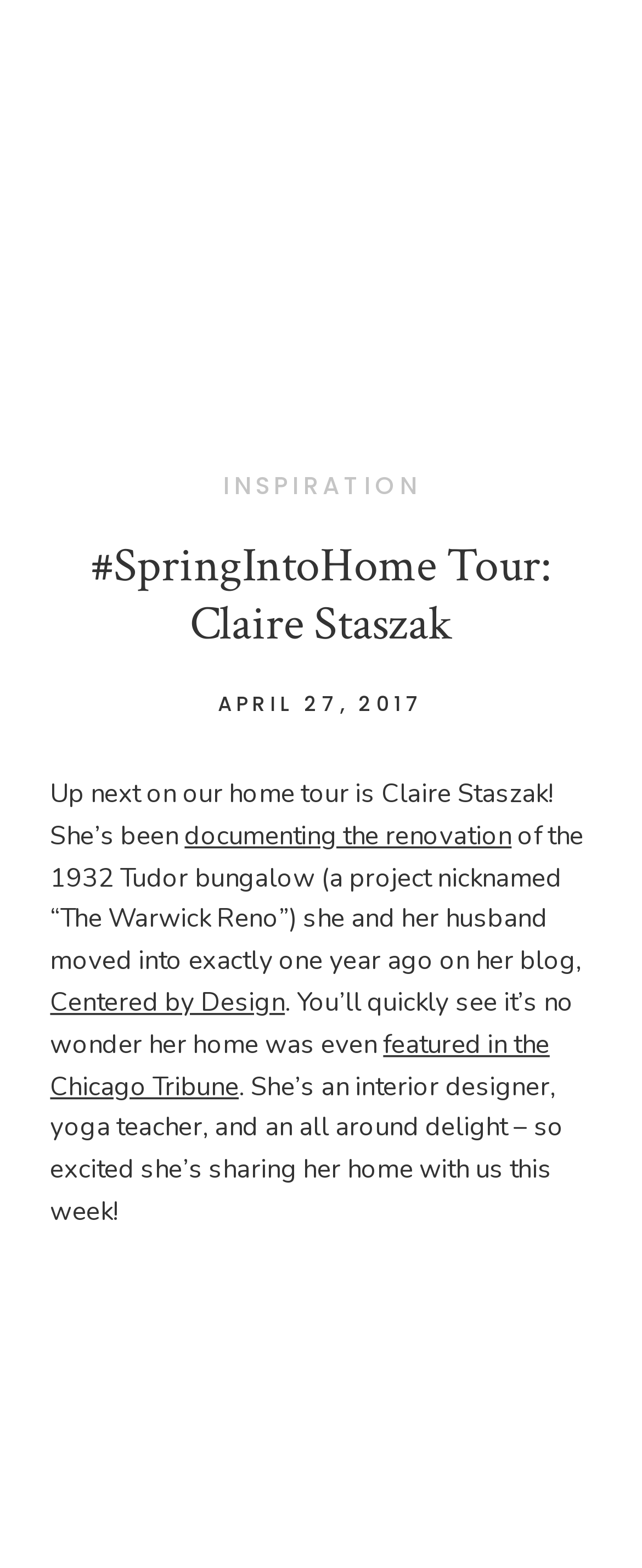What type of home does Claire Staszak own?
Based on the screenshot, respond with a single word or phrase.

1932 Tudor bungalow